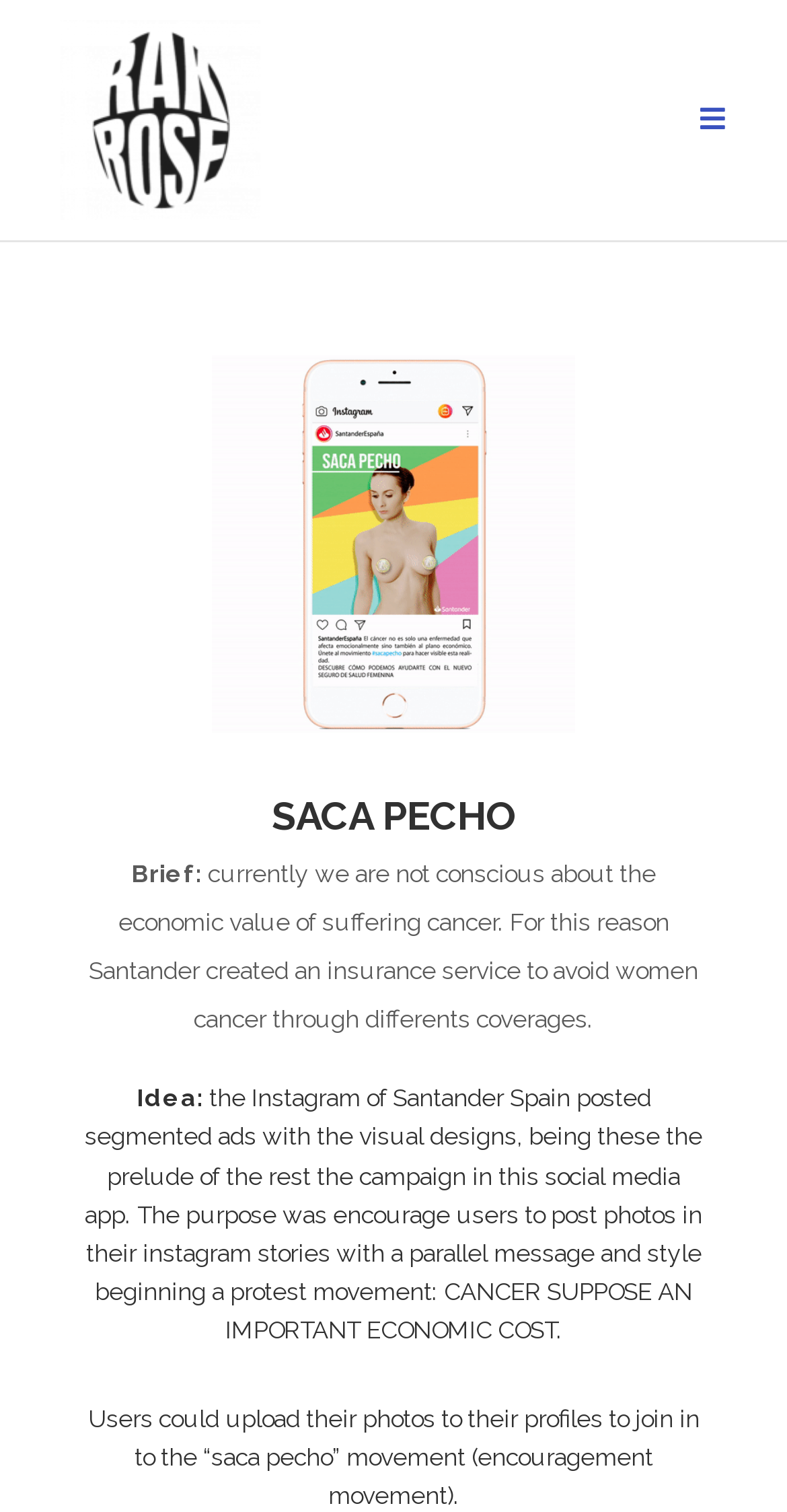What is the visual design of the ads?
Look at the image and construct a detailed response to the question.

The visual design of the ads can be inferred from the StaticText element 'the Instagram of Santander Spain posted segmented ads with the visual designs, being these the prelude of the rest the campaign in this social media app.'.